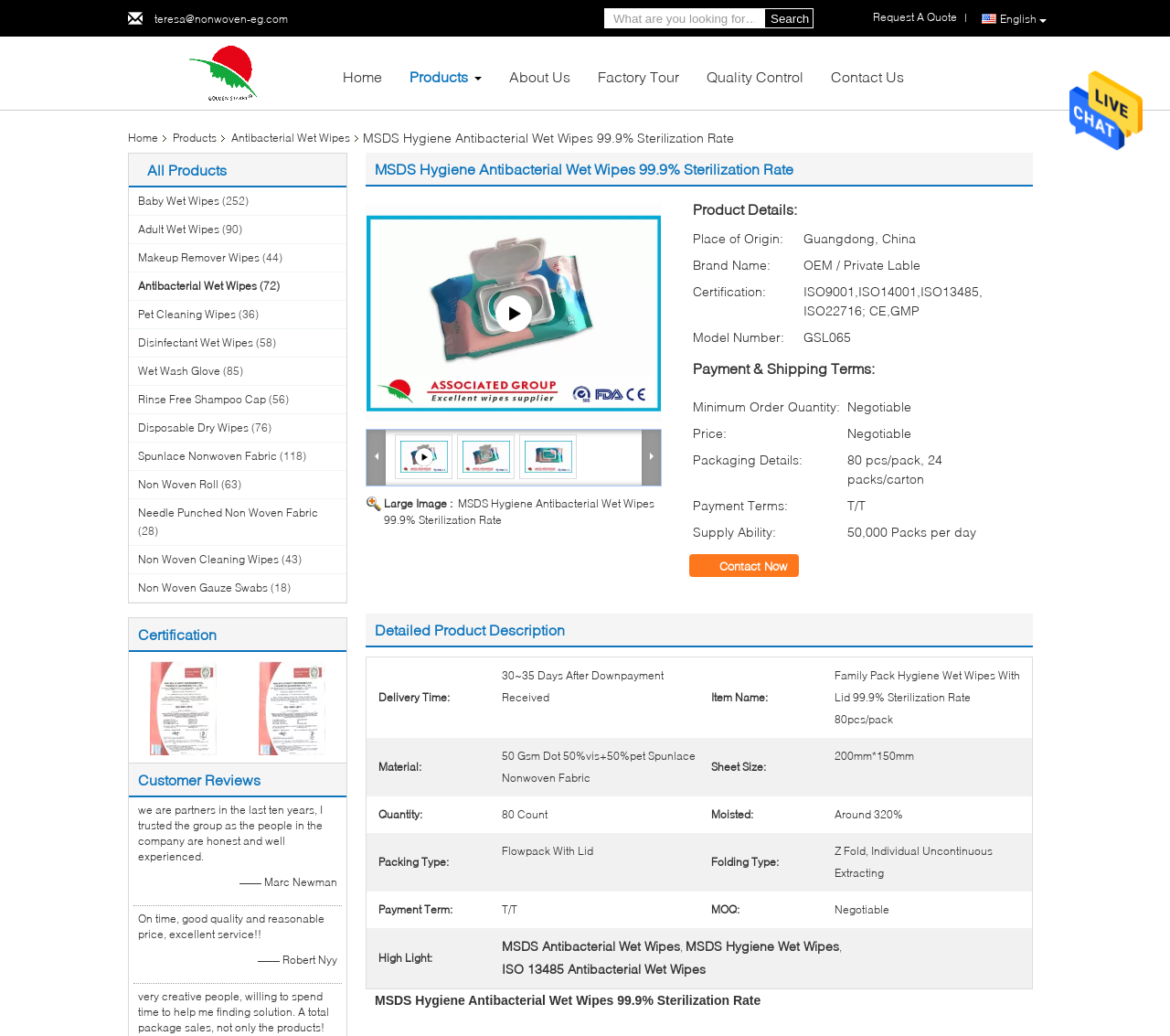Find the bounding box coordinates of the clickable region needed to perform the following instruction: "Select English language". The coordinates should be provided as four float numbers between 0 and 1, i.e., [left, top, right, bottom].

[0.839, 0.01, 0.895, 0.027]